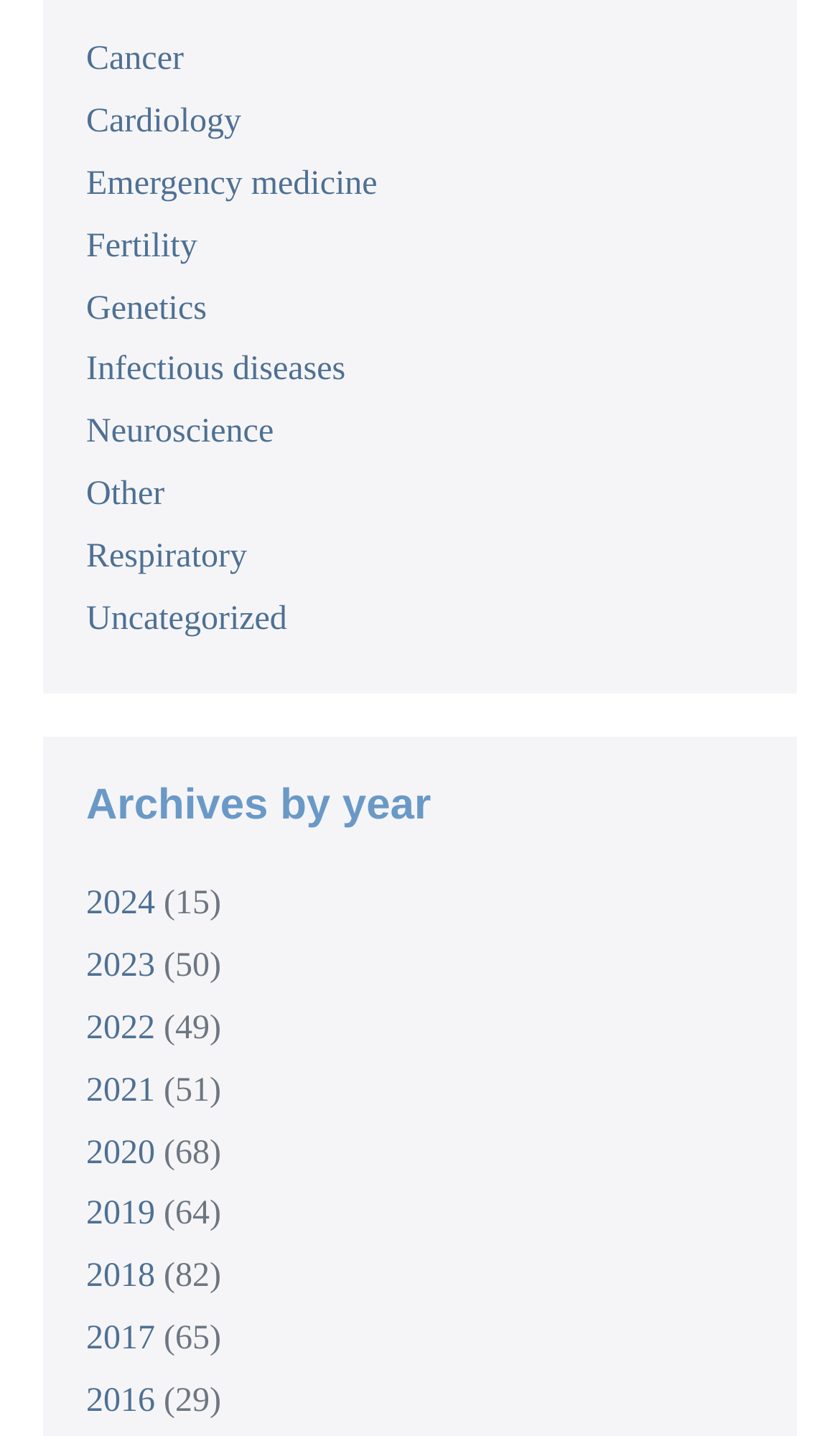What is the most recent year listed?
Please respond to the question with as much detail as possible.

I looked at the links under the 'Archives by year' heading and found that the most recent year listed is 2024, which is the first year link.